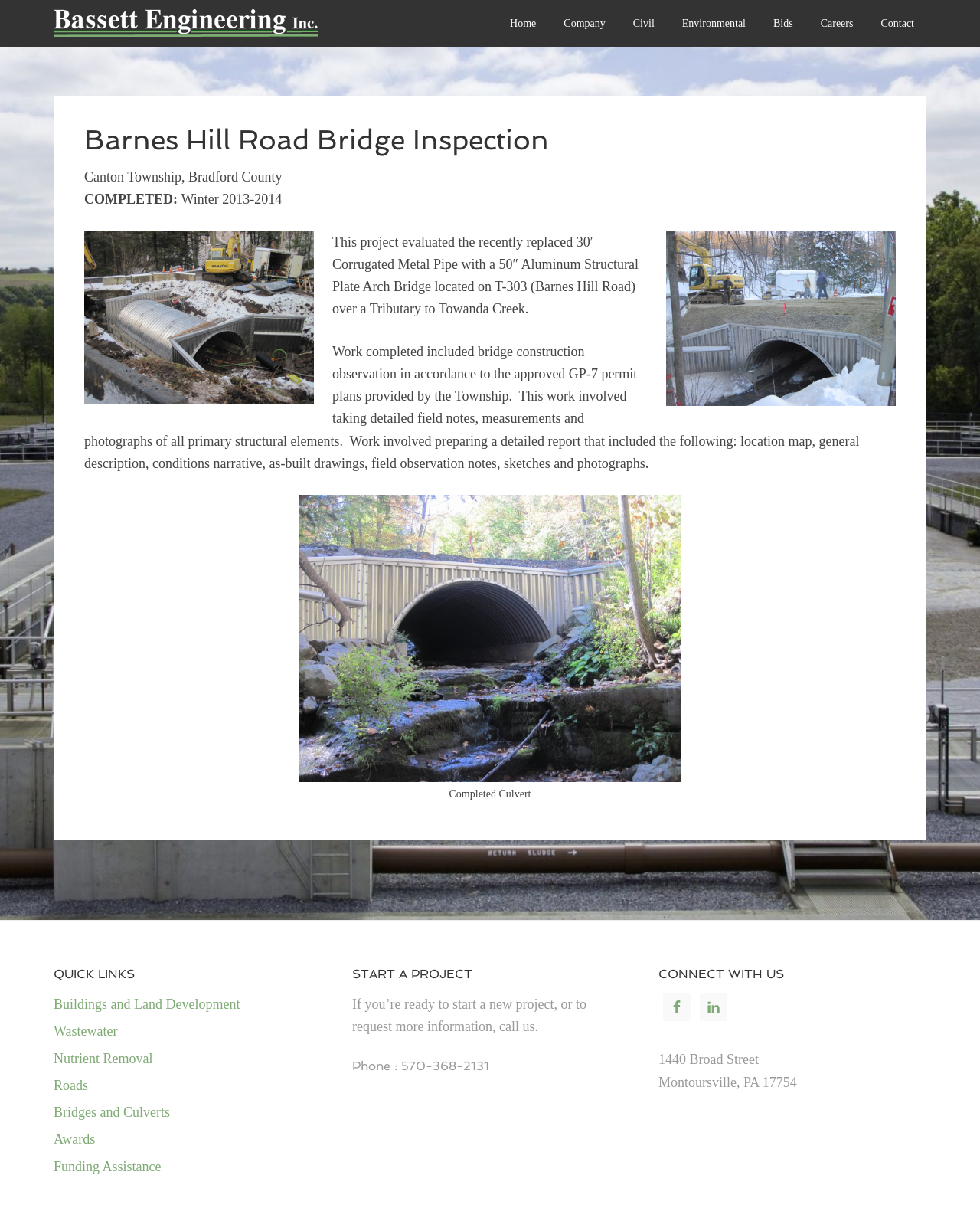Please determine the bounding box coordinates of the area that needs to be clicked to complete this task: 'Start a new project by calling the phone number'. The coordinates must be four float numbers between 0 and 1, formatted as [left, top, right, bottom].

[0.359, 0.867, 0.641, 0.879]